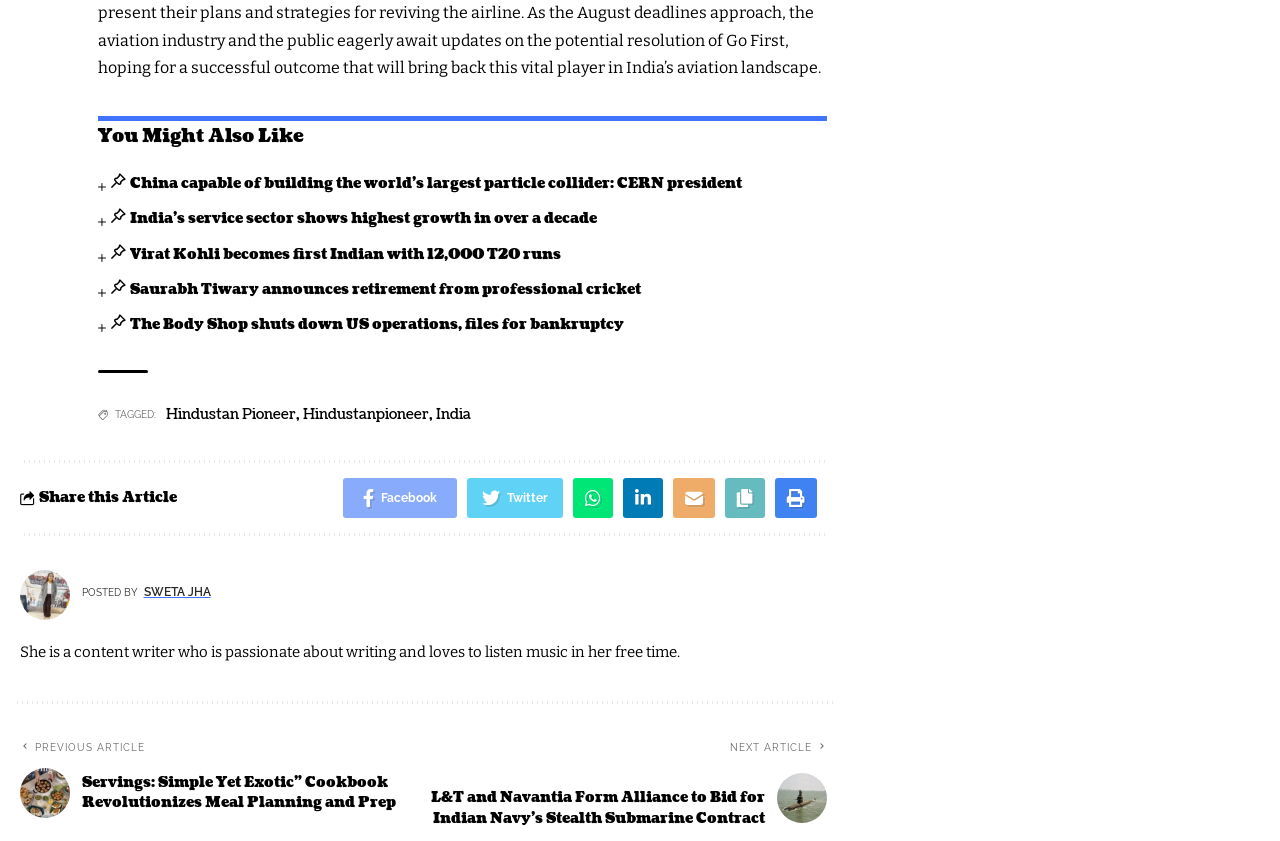Respond to the question below with a single word or phrase:
How many images are on the webpage?

2